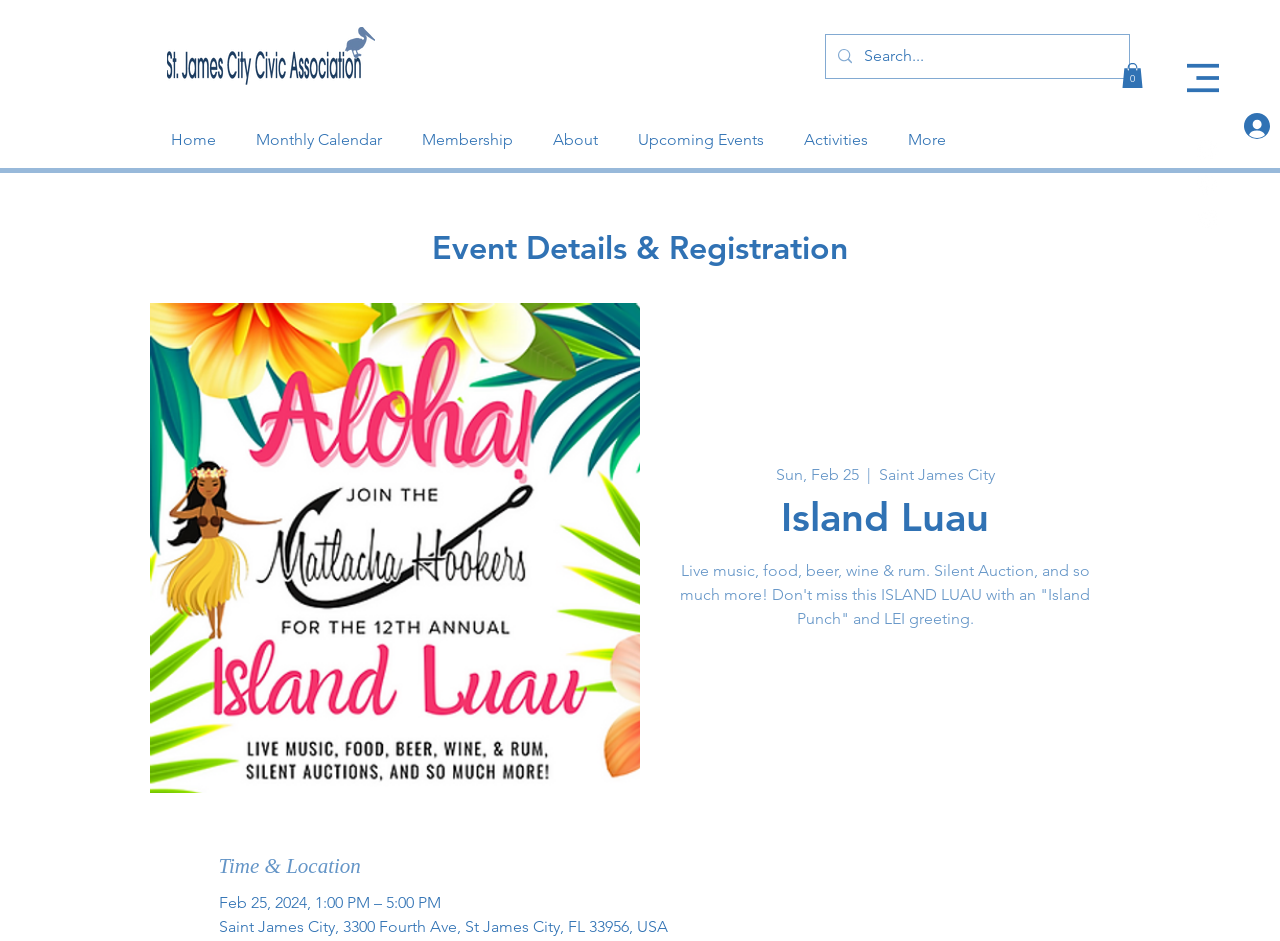Identify the bounding box of the UI element that matches this description: "Monthly Calendar".

[0.184, 0.113, 0.314, 0.166]